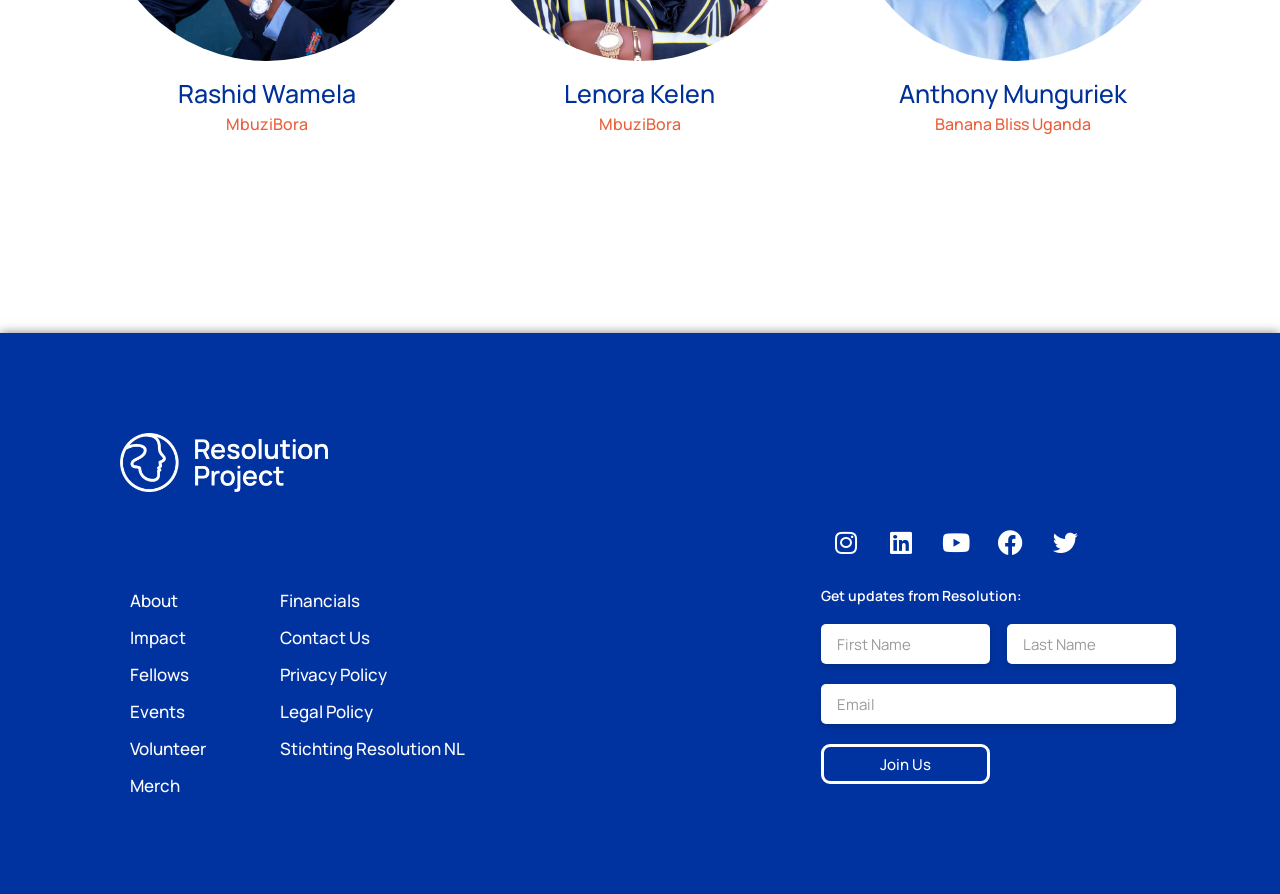Please identify the bounding box coordinates of the area I need to click to accomplish the following instruction: "Enter first name".

[0.641, 0.698, 0.773, 0.743]